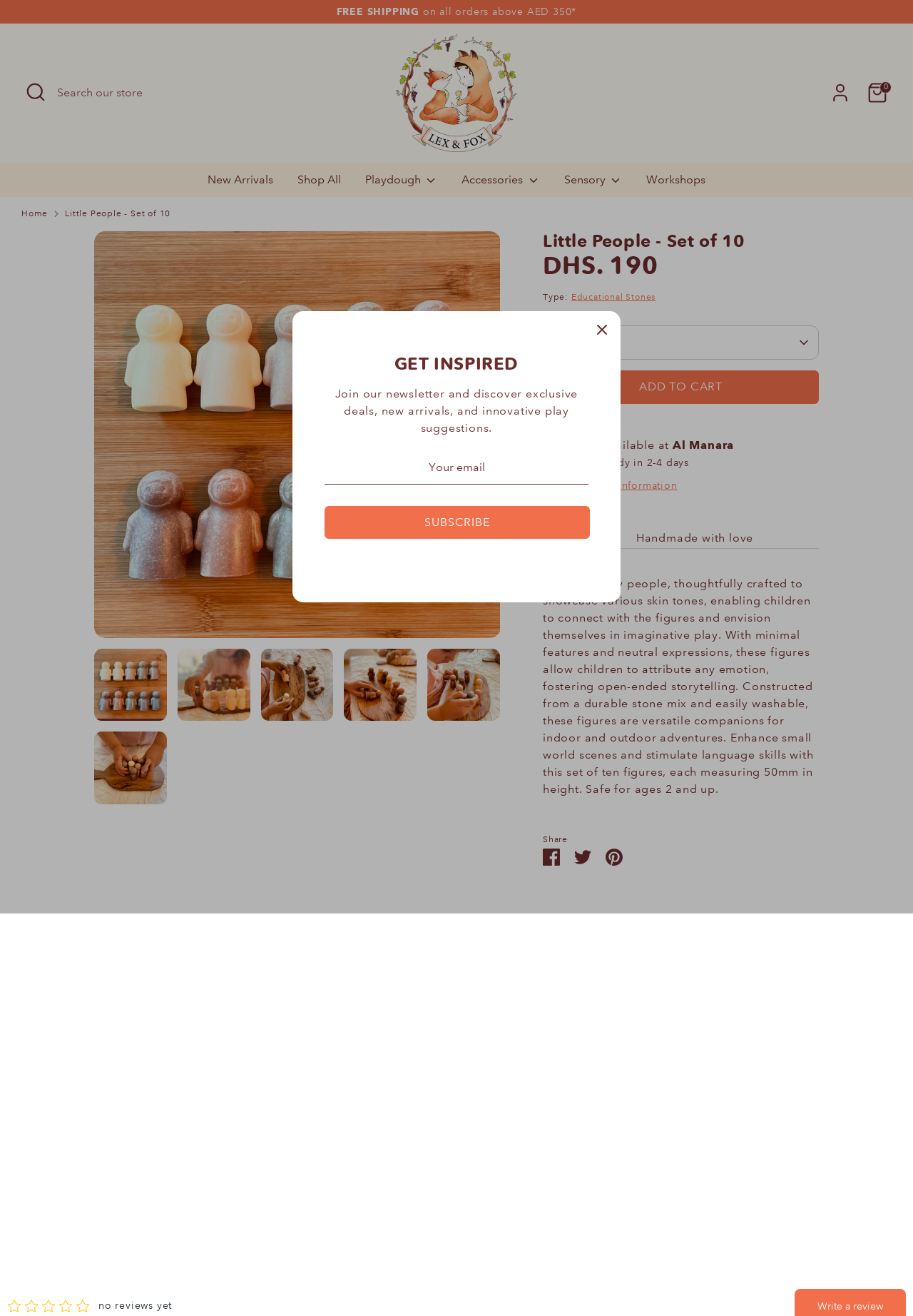Using the description "parent_node: Email address name="contact[email]"", locate and provide the bounding box of the UI element.

[0.268, 0.45, 0.615, 0.482]